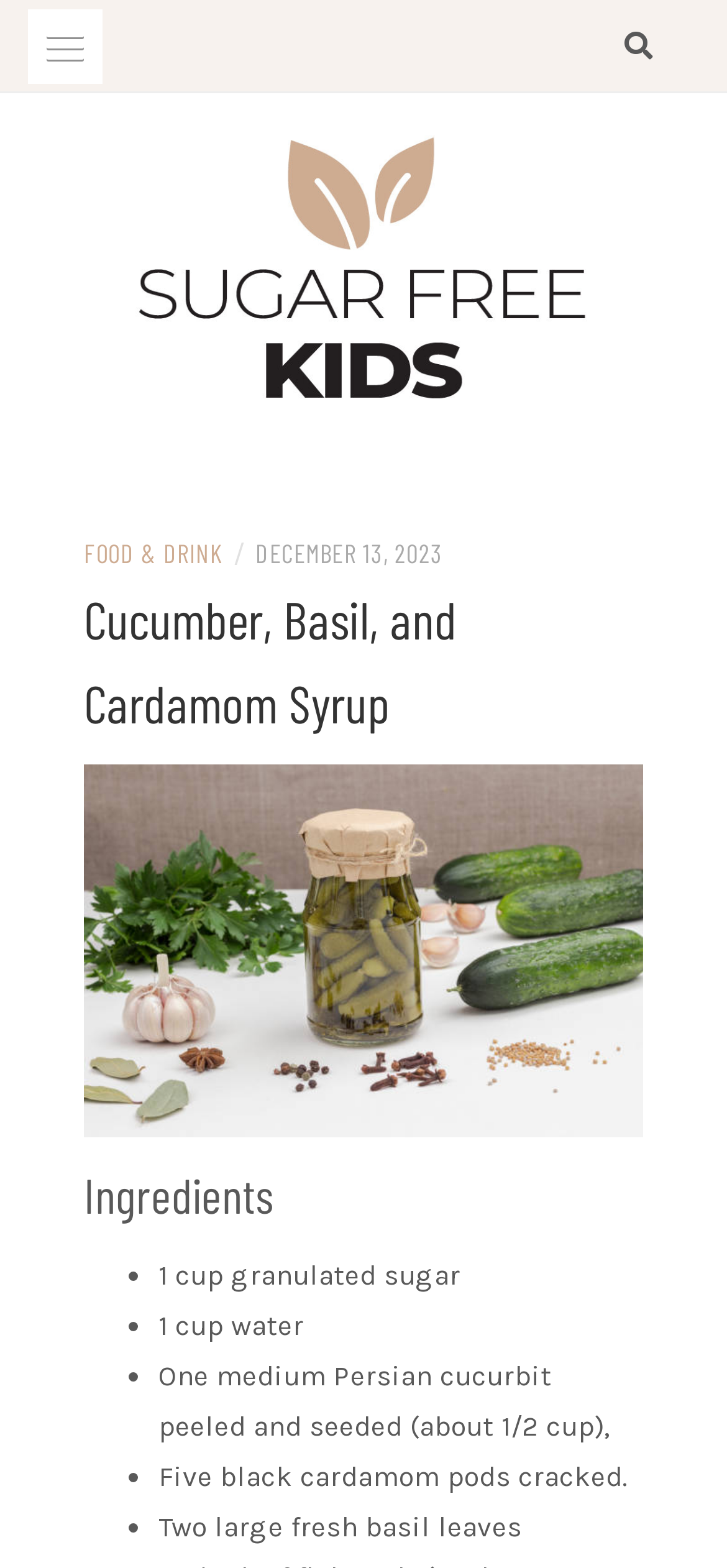Articulate a complete and detailed caption of the webpage elements.

This webpage is about a recipe for Cucumber, Basil, and Cardamom Syrup. At the top left, there is a navigation menu labeled "Main Menu" with a button that can be expanded. On the top right, there is another button with an icon. Below the navigation menu, there is a link to "Sugar Free Kids" with an accompanying image. 

To the right of the image, there is a link to "SUGAR FREE KIDS" and a sub-link to "FOOD & DRINK" separated by a slash. Next to the sub-link, there is a time element showing the date "DECEMBER 13, 2023". 

Below these elements, there is a heading that reads "Cucumber, Basil, and Cardamom Syrup". Further down, there is another heading labeled "Ingredients". Under the "Ingredients" heading, there is a list of ingredients, each marked with a bullet point. The ingredients include 1 cup granulated sugar, 1 cup water, one medium Persian cucurbit, five black cardamom pods, and two large fresh basil leaves.